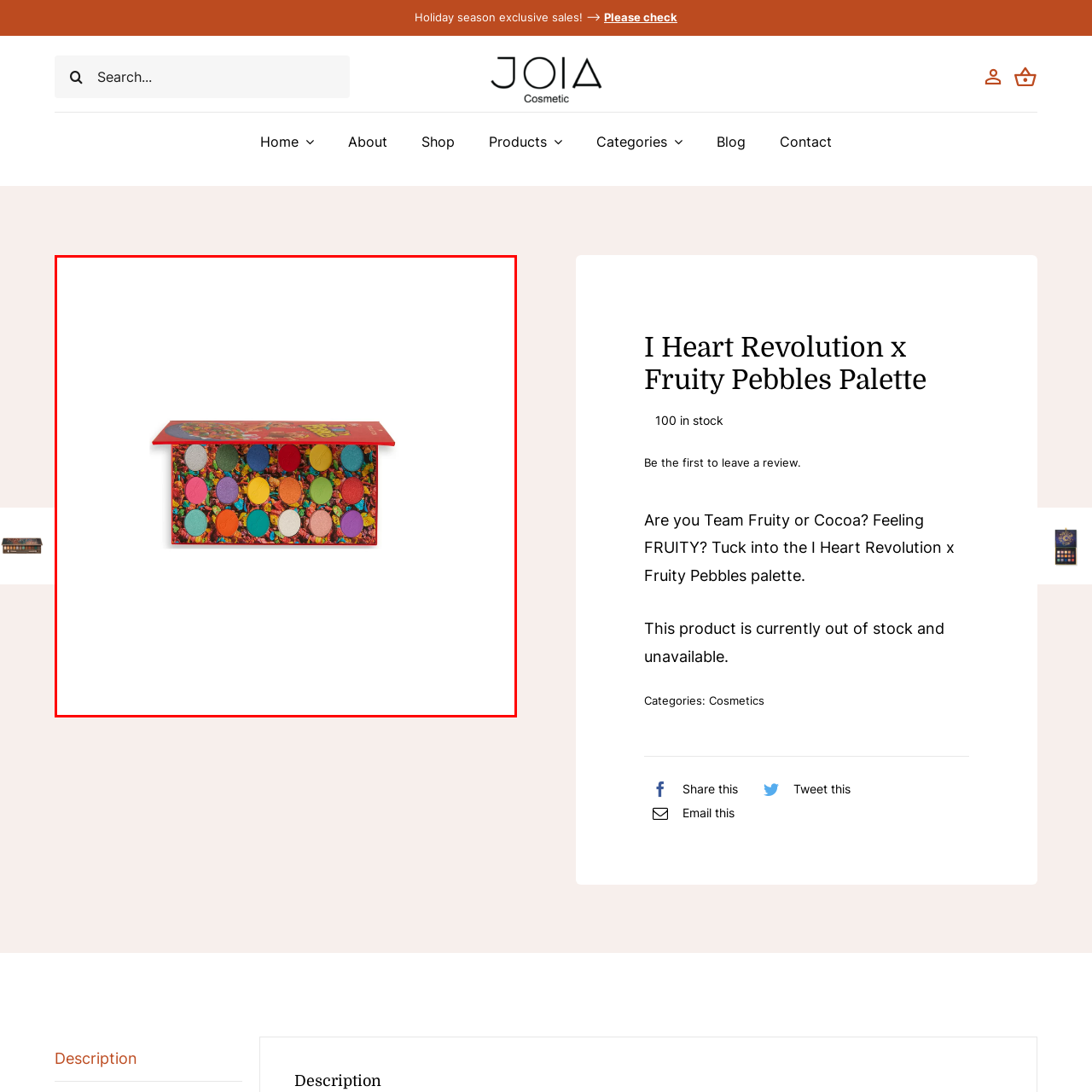Inspect the image contained by the red bounding box and answer the question with a single word or phrase:
Is the palette limited-edition?

Yes